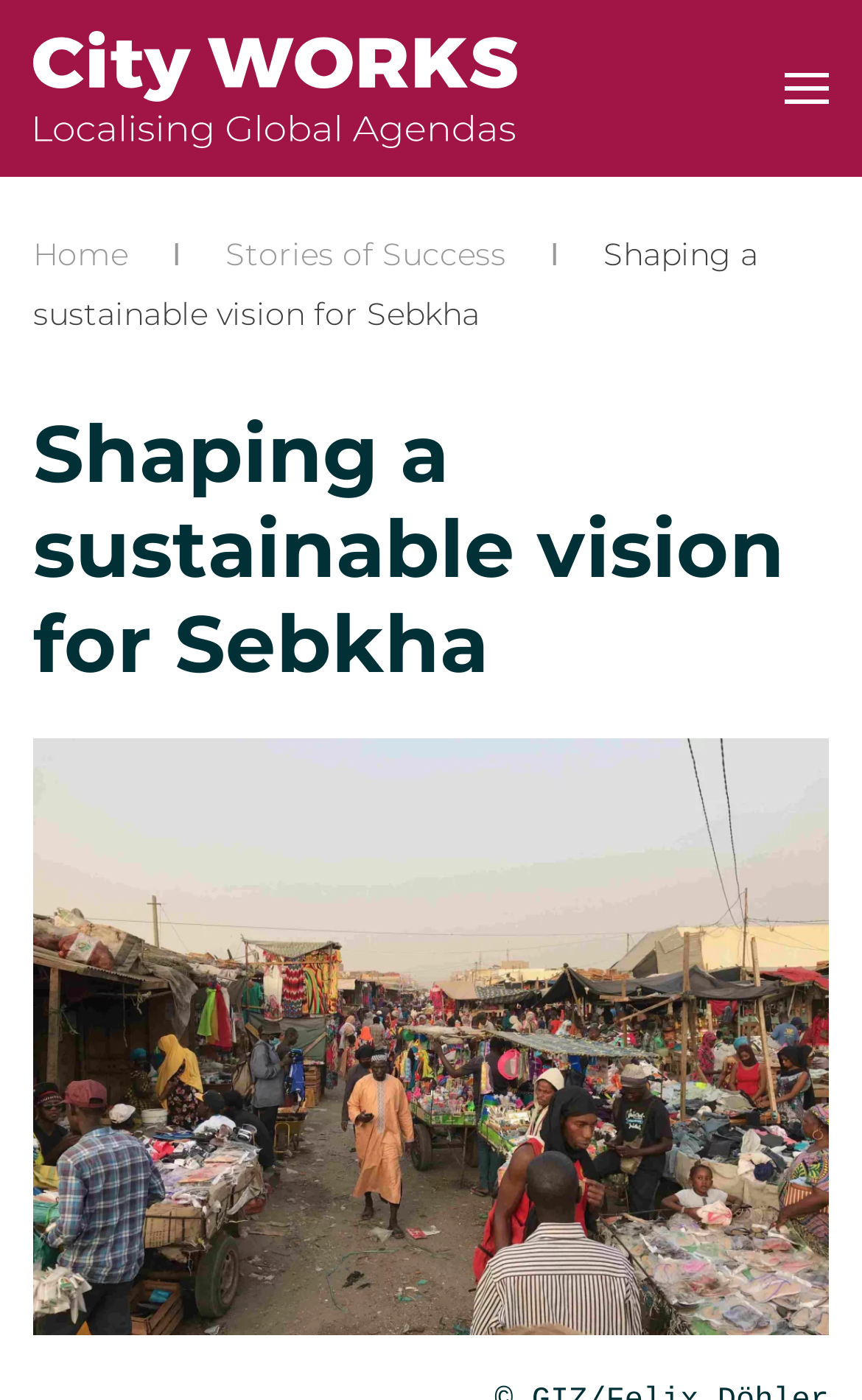Please answer the following query using a single word or phrase: 
How many links are in the navigation?

3